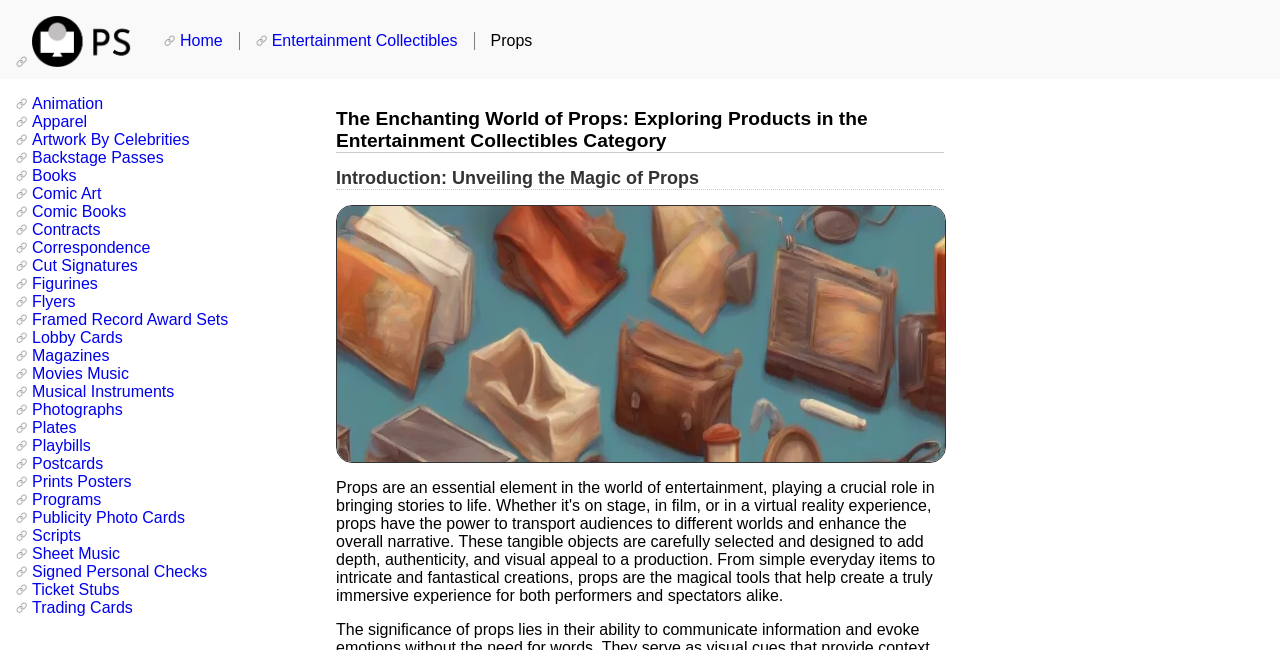Please use the details from the image to answer the following question comprehensively:
How many subcategories are there under Entertainment Collectibles?

By counting the number of links under the heading 'Entertainment Collectibles', I can see that there are 25 subcategories listed, including 'Animation', 'Apparel', 'Artwork By Celebrities', and so on.